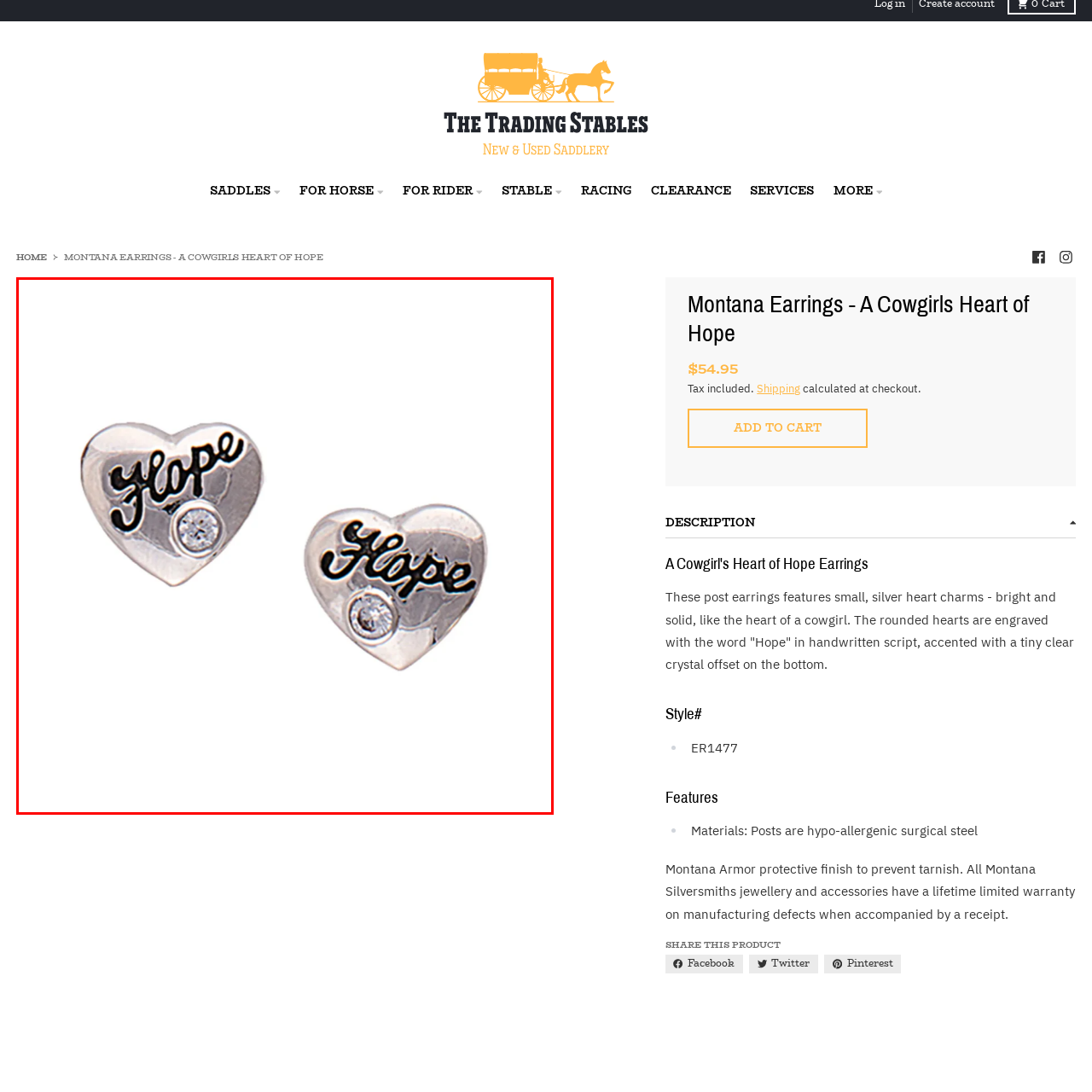Provide an in-depth caption for the picture enclosed by the red frame.

This image showcases a pair of charming post earrings known as "A Cowgirl's Heart of Hope." Each earring features a petite heart shape made of polished silver, beautifully engraved with the word "Hope" in an elegant handwritten script. Adding a touch of sparkle, each heart is accented by a small clear crystal positioned delicately at the bottom. These earrings embody a heartfelt sentiment, making them a perfect accessory for those who appreciate meaningful jewelry. Ideal for gifting or personal wear, they combine style with a touching message.